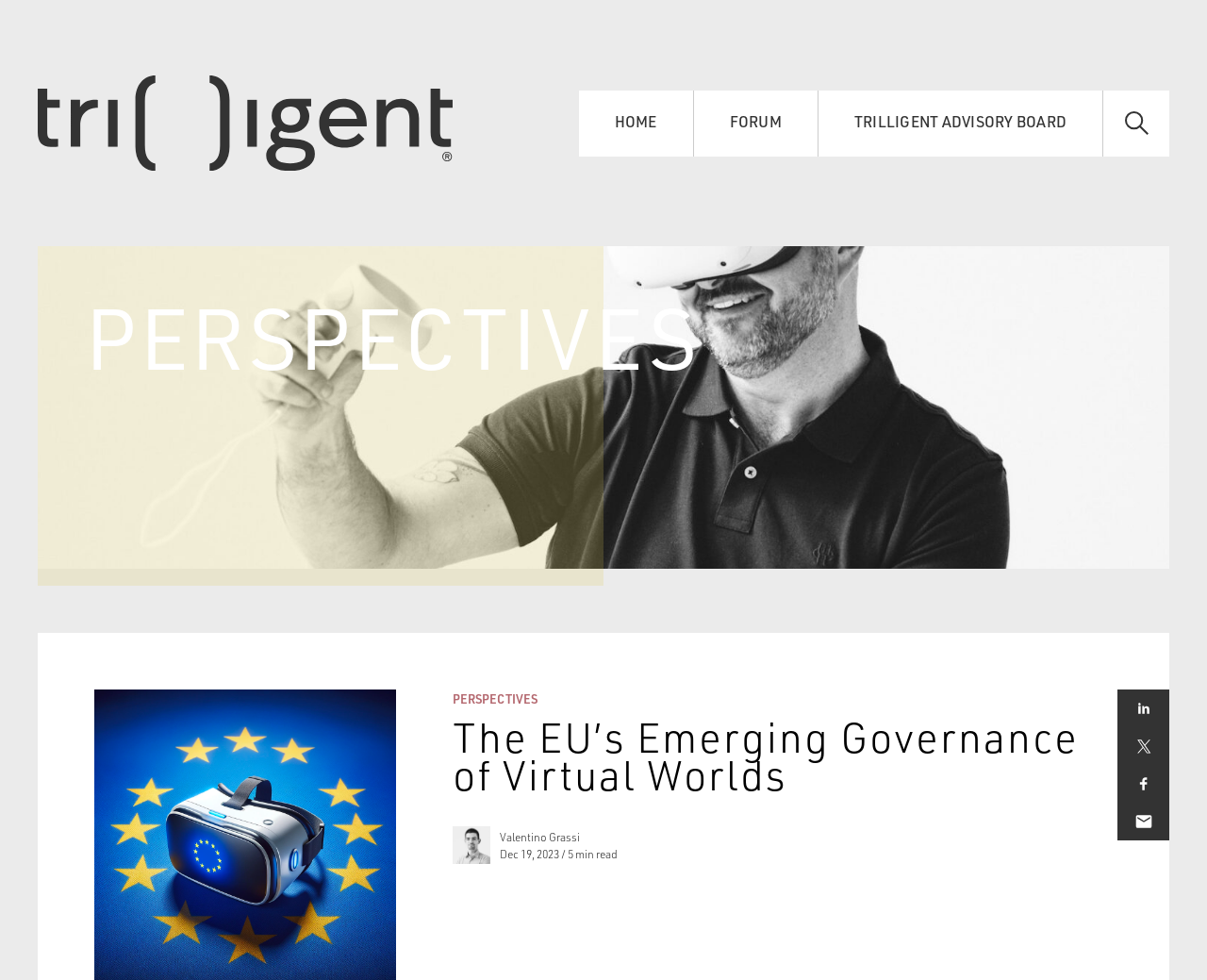Reply to the question with a single word or phrase:
What is the name of the author of this article?

Valentino Grassi